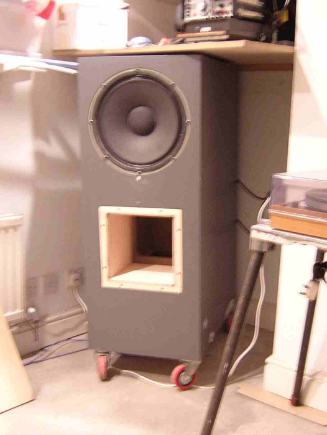Examine the image and give a thorough answer to the following question:
What type of floor is the speaker resting on?

The caption describes the underlying surface as a 'concrete floor', which is where the speaker is positioned.